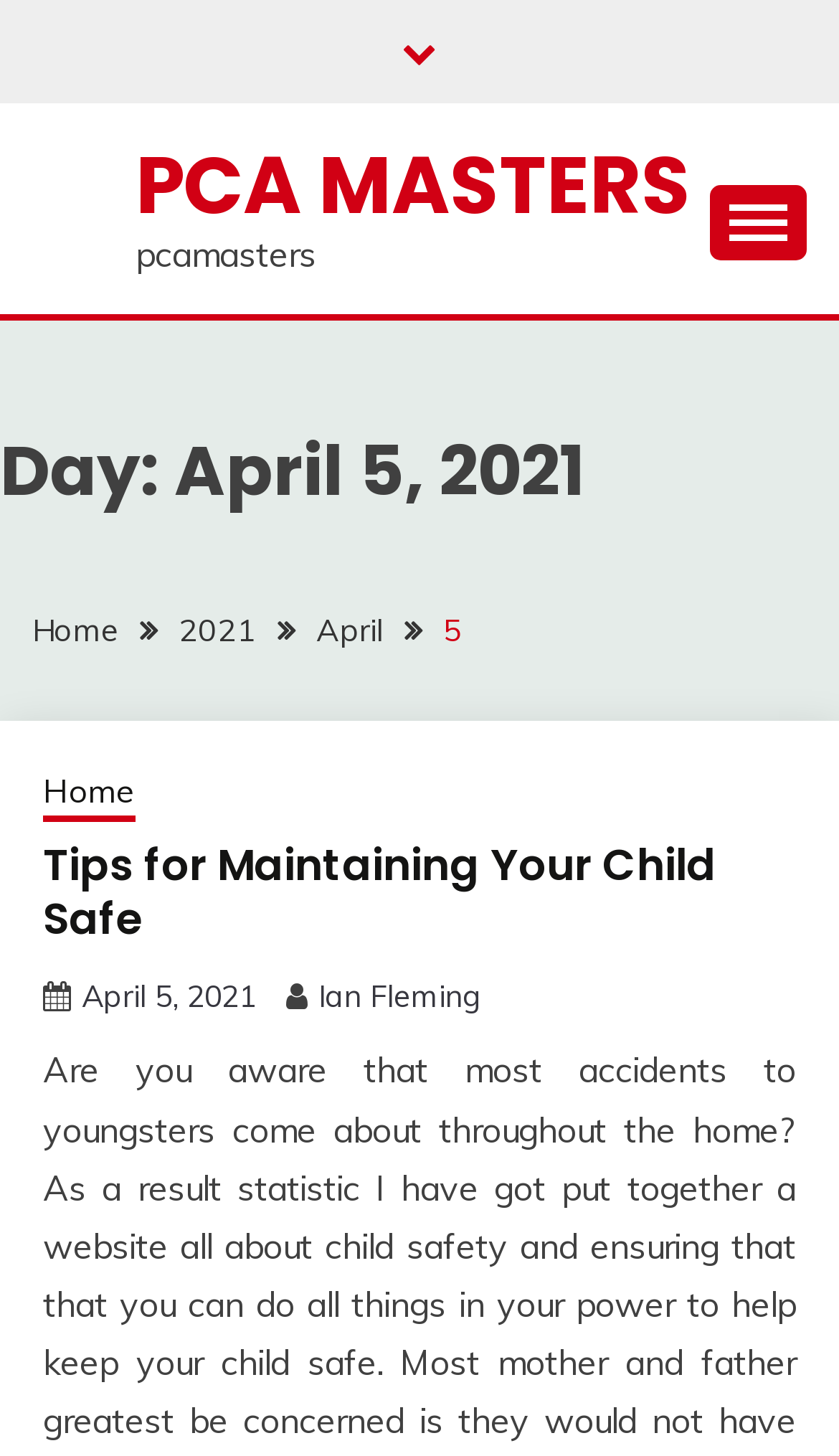Specify the bounding box coordinates of the area to click in order to execute this command: 'Go to Home'. The coordinates should consist of four float numbers ranging from 0 to 1, and should be formatted as [left, top, right, bottom].

[0.038, 0.42, 0.141, 0.447]